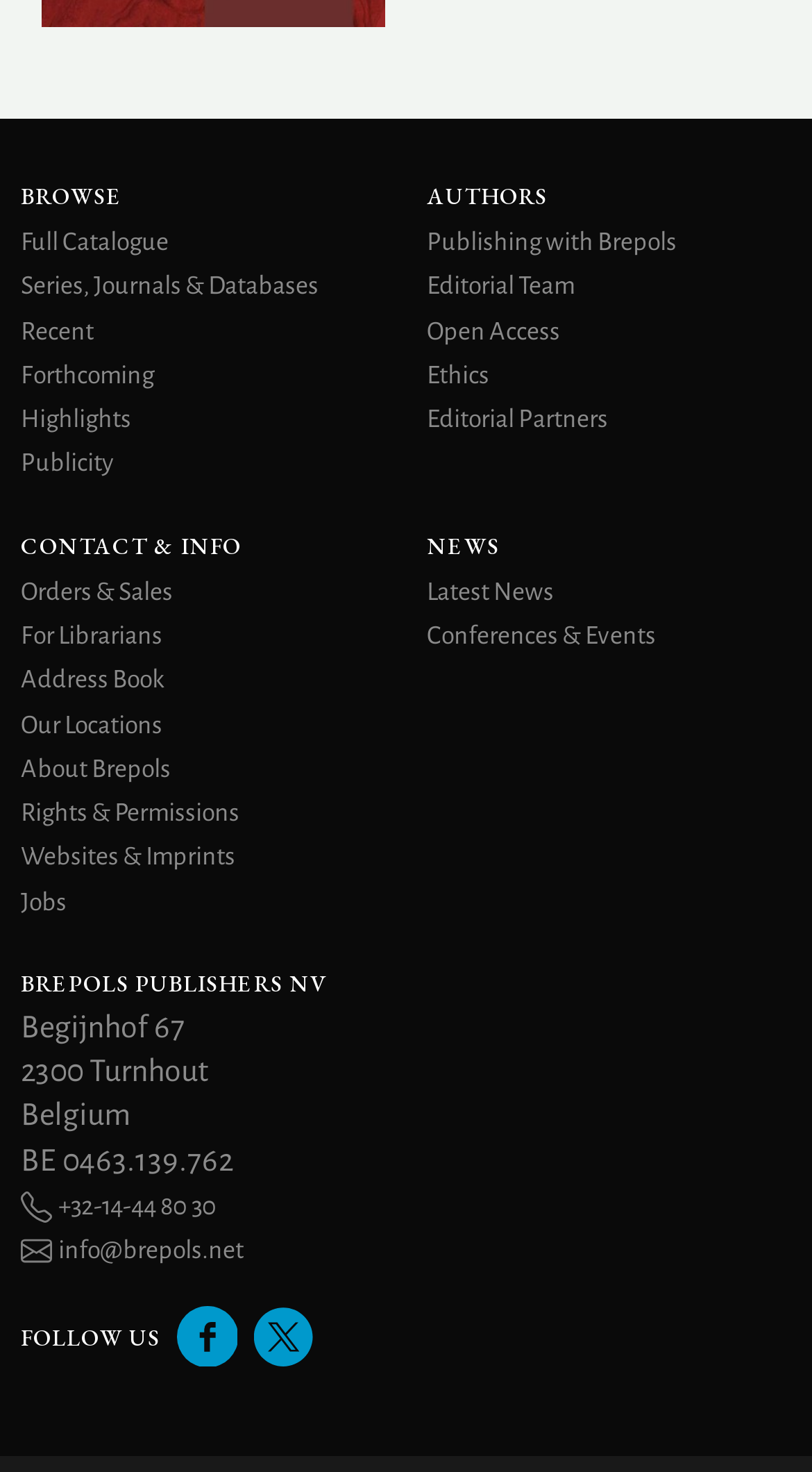What is the address of Brepols Publishers NV?
Using the image provided, answer with just one word or phrase.

Begijnhof 67, 2300 Turnhout, Belgium